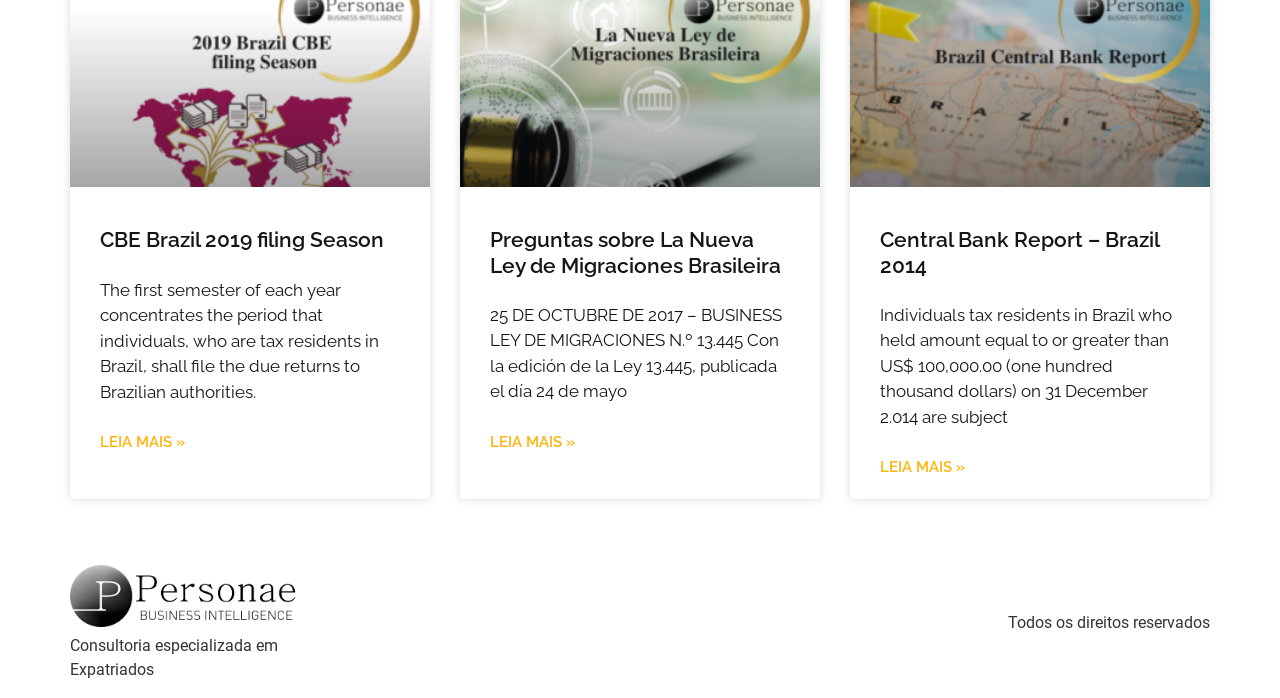What is the name of the company at the bottom of the webpage?
Based on the image, respond with a single word or phrase.

Personae Business Intelligence